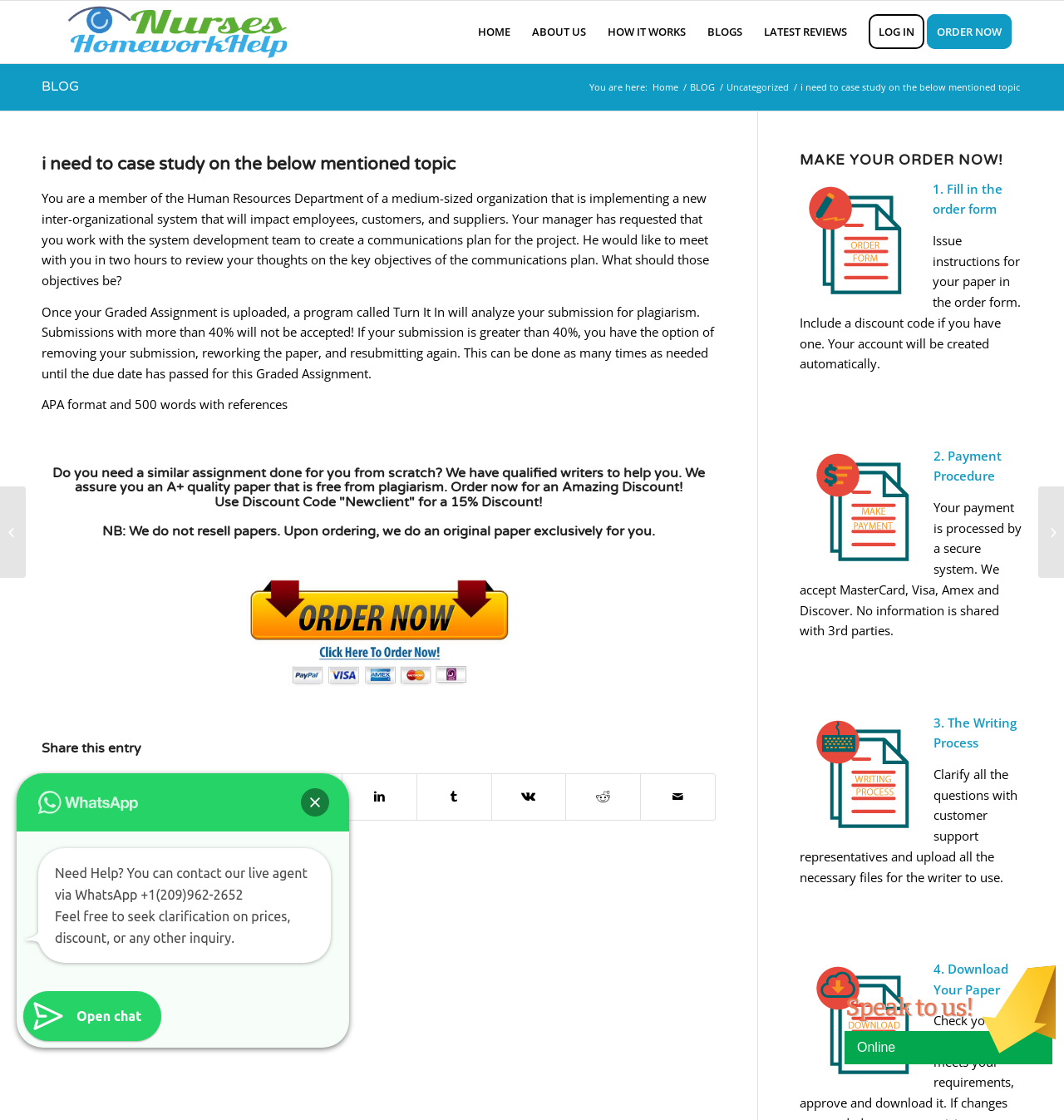Please identify the bounding box coordinates of the area I need to click to accomplish the following instruction: "Click on the 'LOG IN' link".

[0.806, 0.001, 0.879, 0.056]